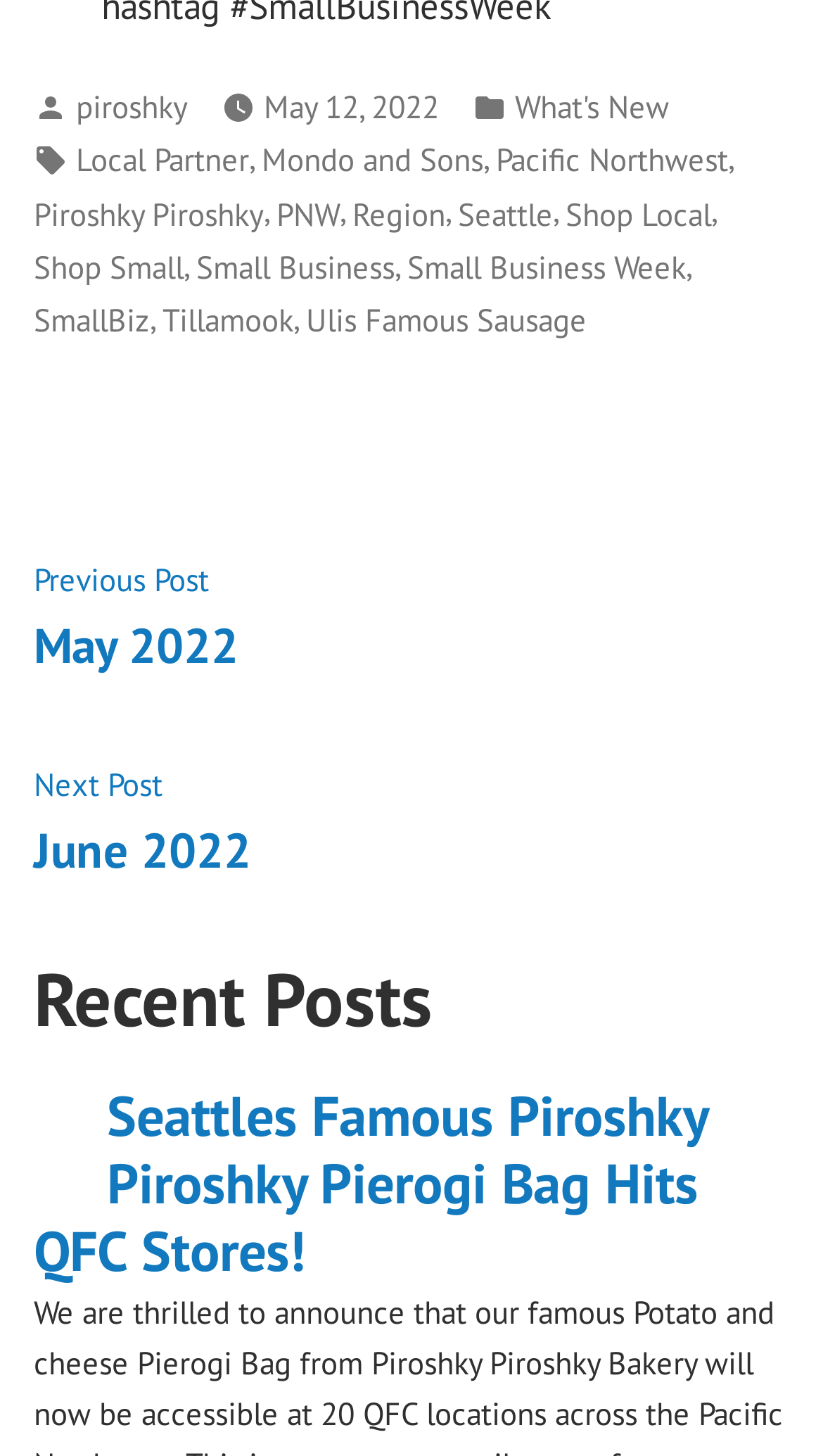Determine the bounding box coordinates for the region that must be clicked to execute the following instruction: "View post about Seattles Famous Piroshky Piroshky Pierogi Bag".

[0.041, 0.741, 0.858, 0.883]